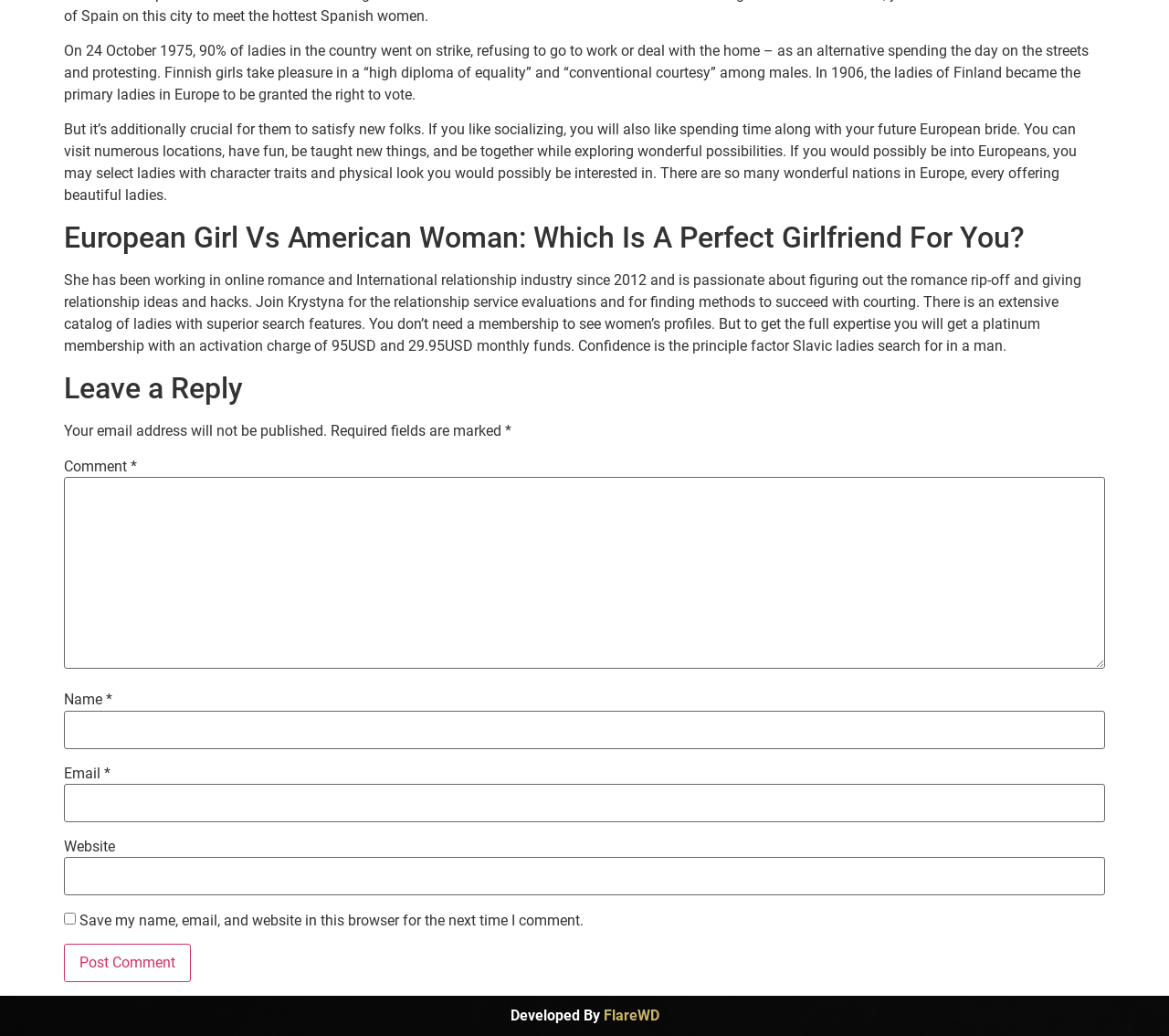Predict the bounding box of the UI element based on the description: "parent_node: Email * aria-describedby="email-notes" name="email"". The coordinates should be four float numbers between 0 and 1, formatted as [left, top, right, bottom].

[0.055, 0.757, 0.945, 0.794]